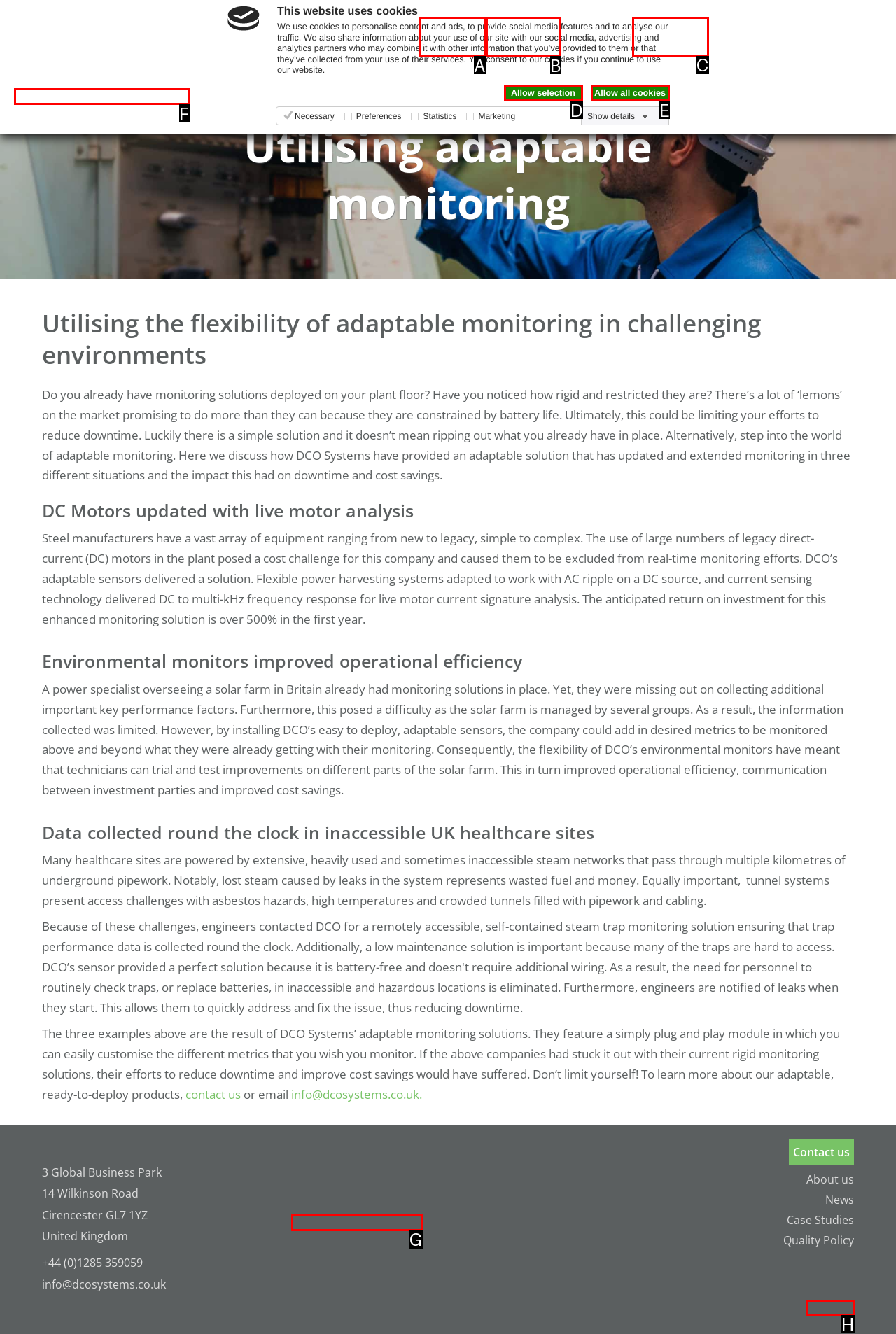Point out which HTML element you should click to fulfill the task: Click on the 'Apply for this vacancy' button.
Provide the option's letter from the given choices.

None